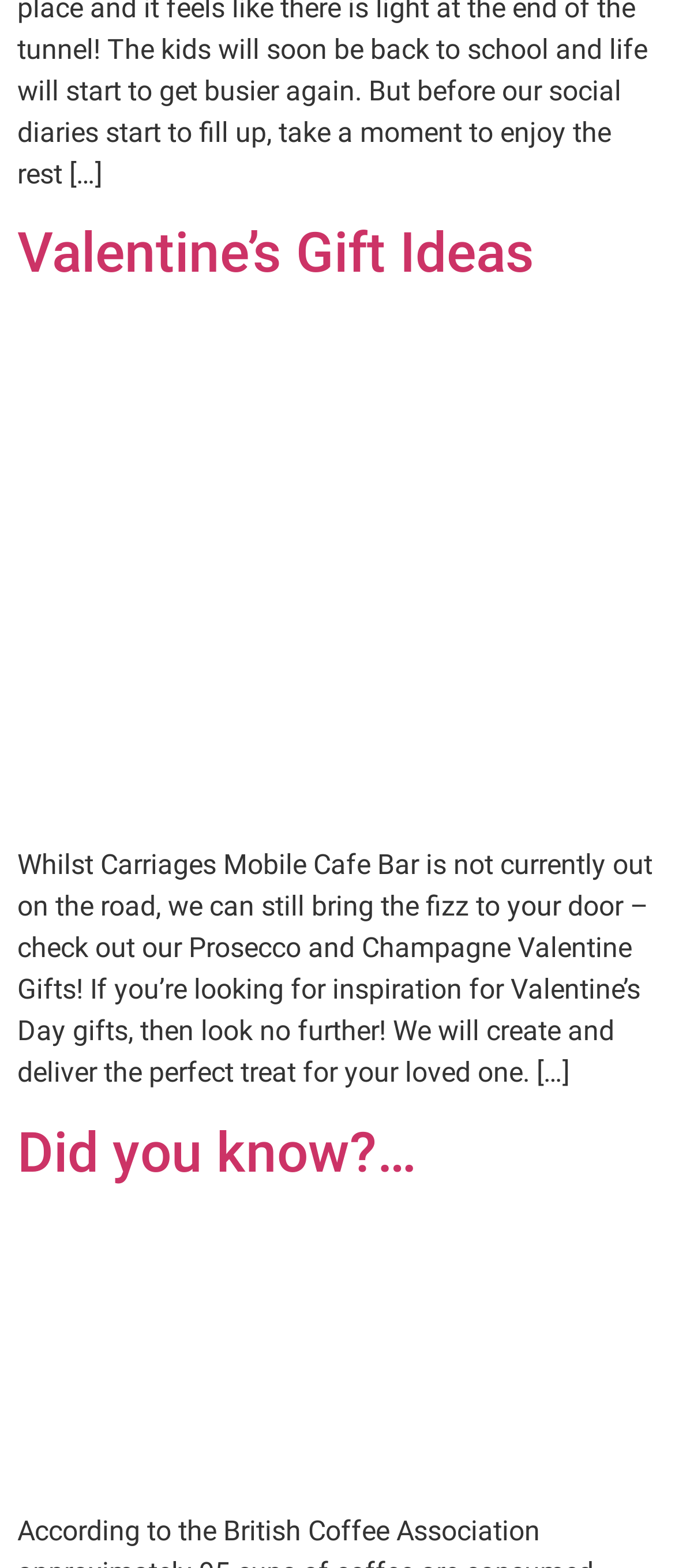Please answer the following question using a single word or phrase: 
What is being delivered by the cafe?

Prosecco and Champagne